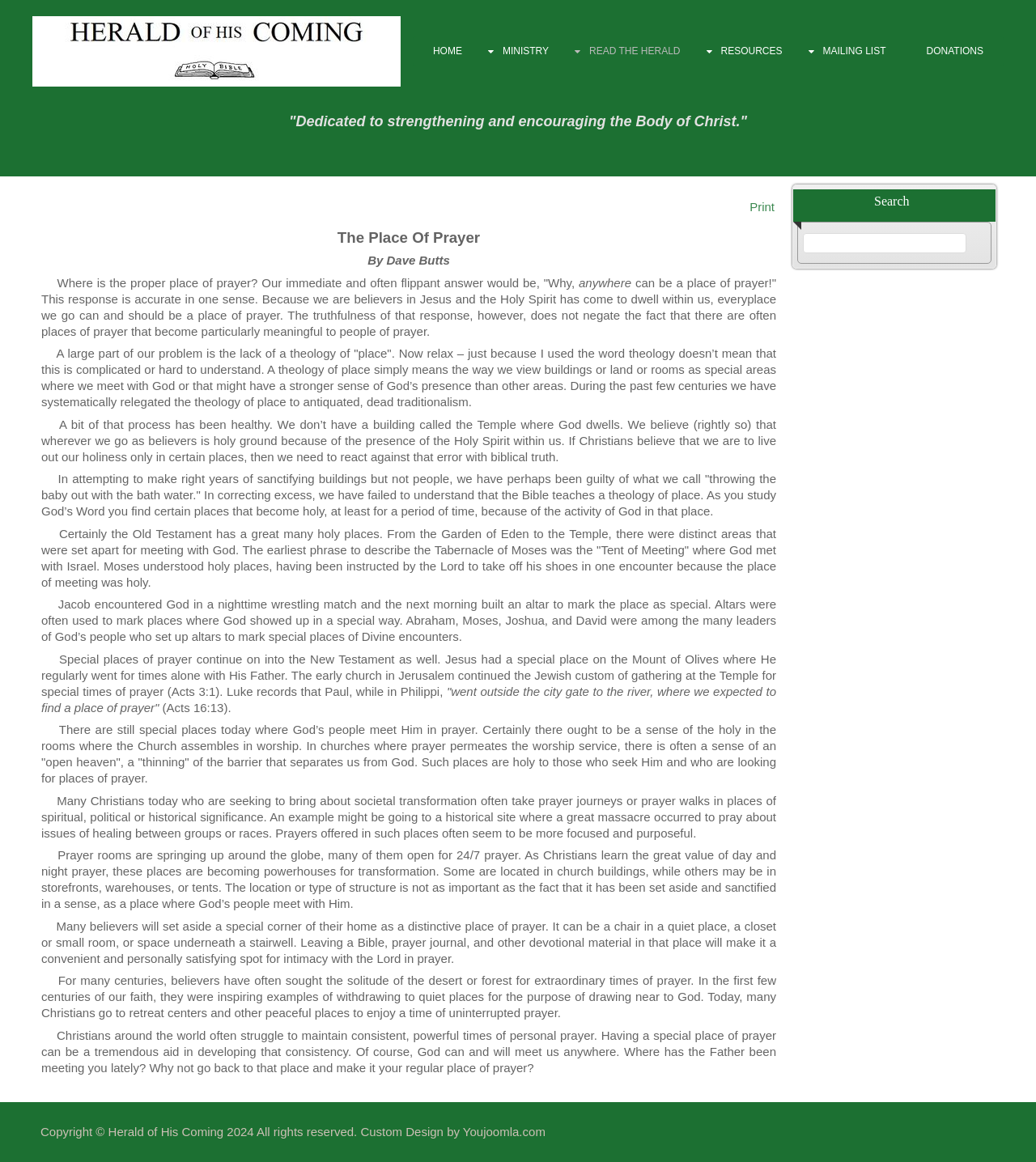Specify the bounding box coordinates of the area to click in order to follow the given instruction: "Click the HOME link."

[0.398, 0.031, 0.466, 0.057]